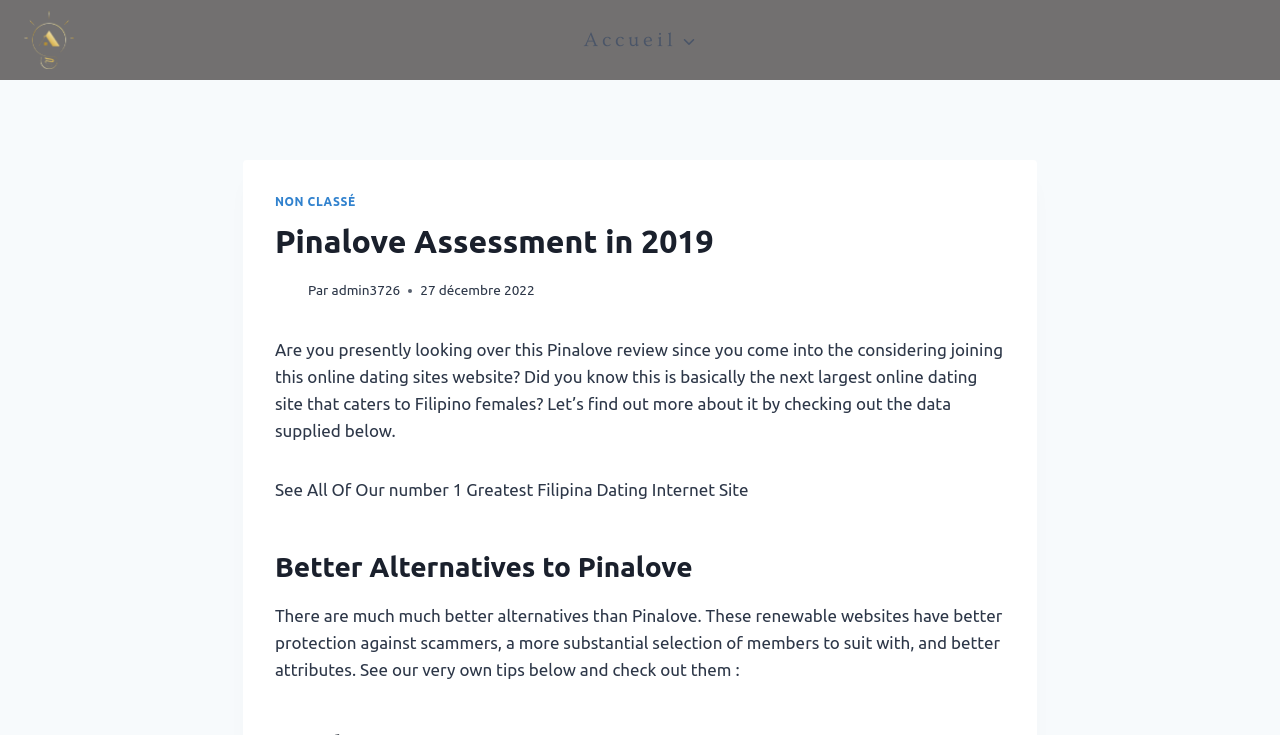Based on the description "All Day Breakfast Pizza", find the bounding box of the specified UI element.

None